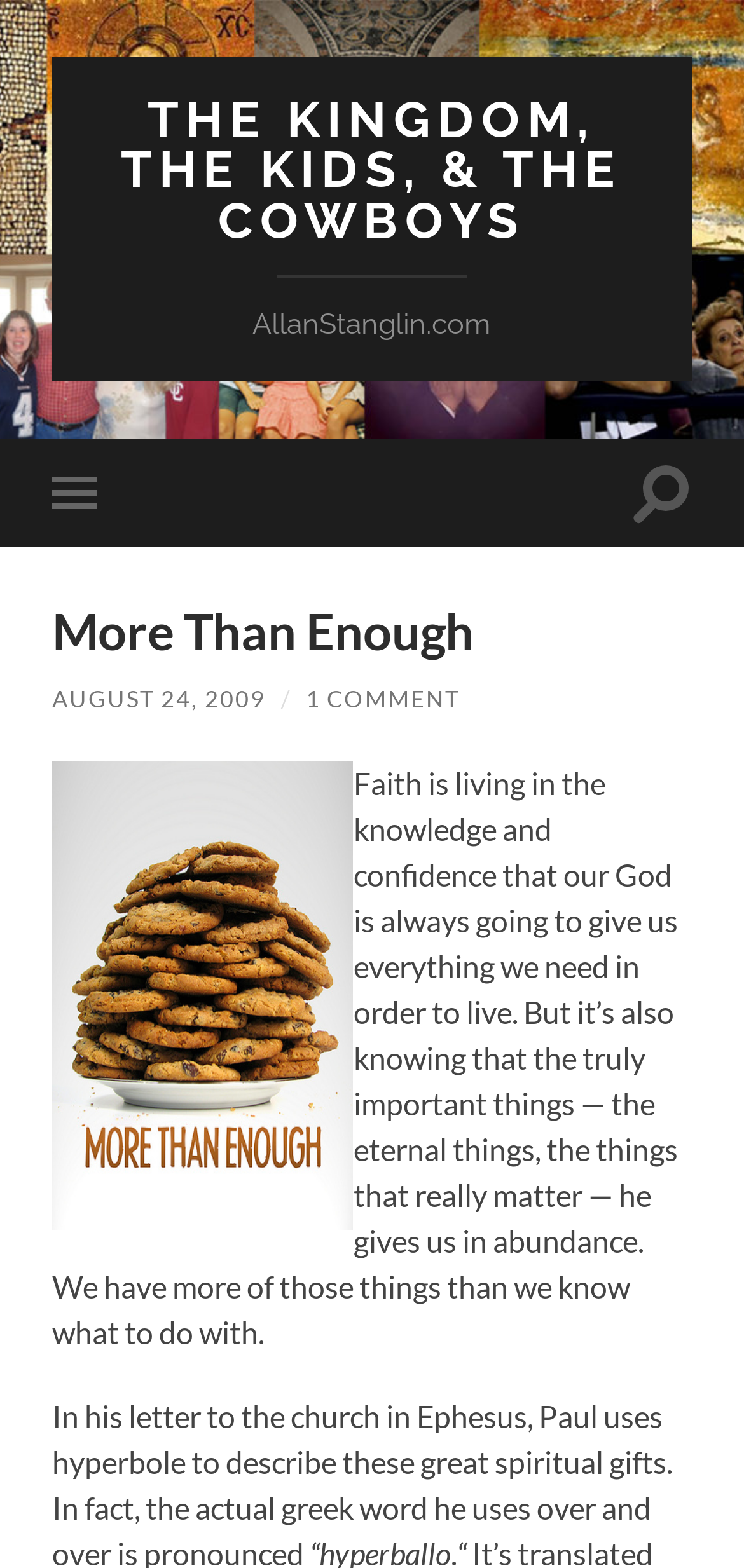Please determine the bounding box coordinates for the UI element described here. Use the format (top-left x, top-left y, bottom-right x, bottom-right y) with values bounded between 0 and 1: 1 Comment

[0.411, 0.437, 0.619, 0.455]